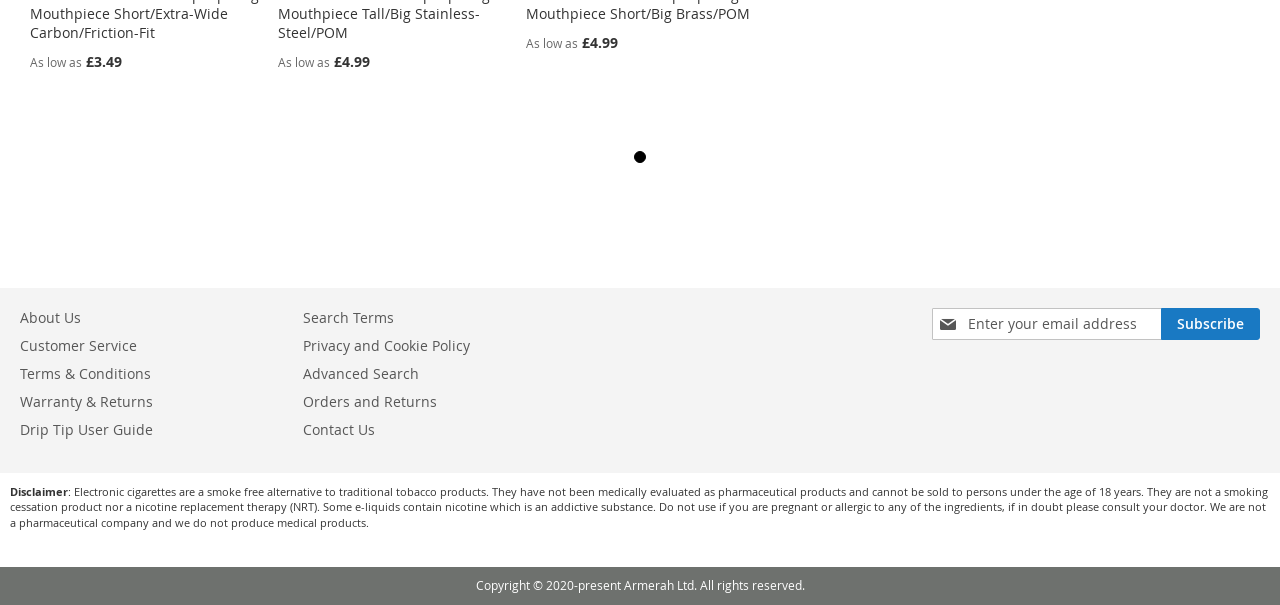Locate the bounding box coordinates of the element you need to click to accomplish the task described by this instruction: "Fill in the Name textbox".

None